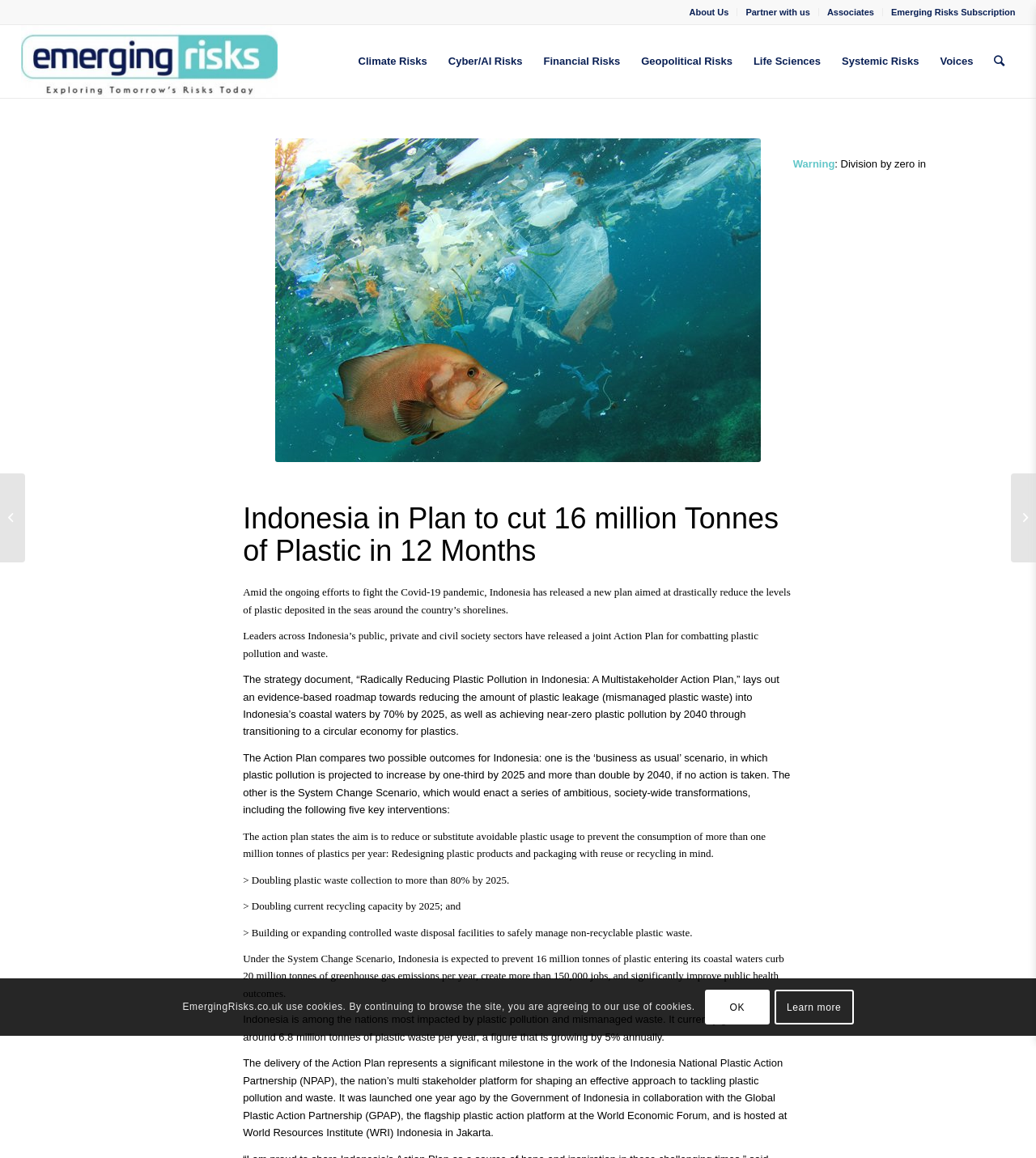What is the goal of the System Change Scenario in Indonesia?
Answer the question with a thorough and detailed explanation.

I read the article, which explains that the System Change Scenario aims to reduce the amount of plastic leakage into Indonesia's coastal waters by 70% by 2025, and achieve near-zero plastic pollution by 2040.